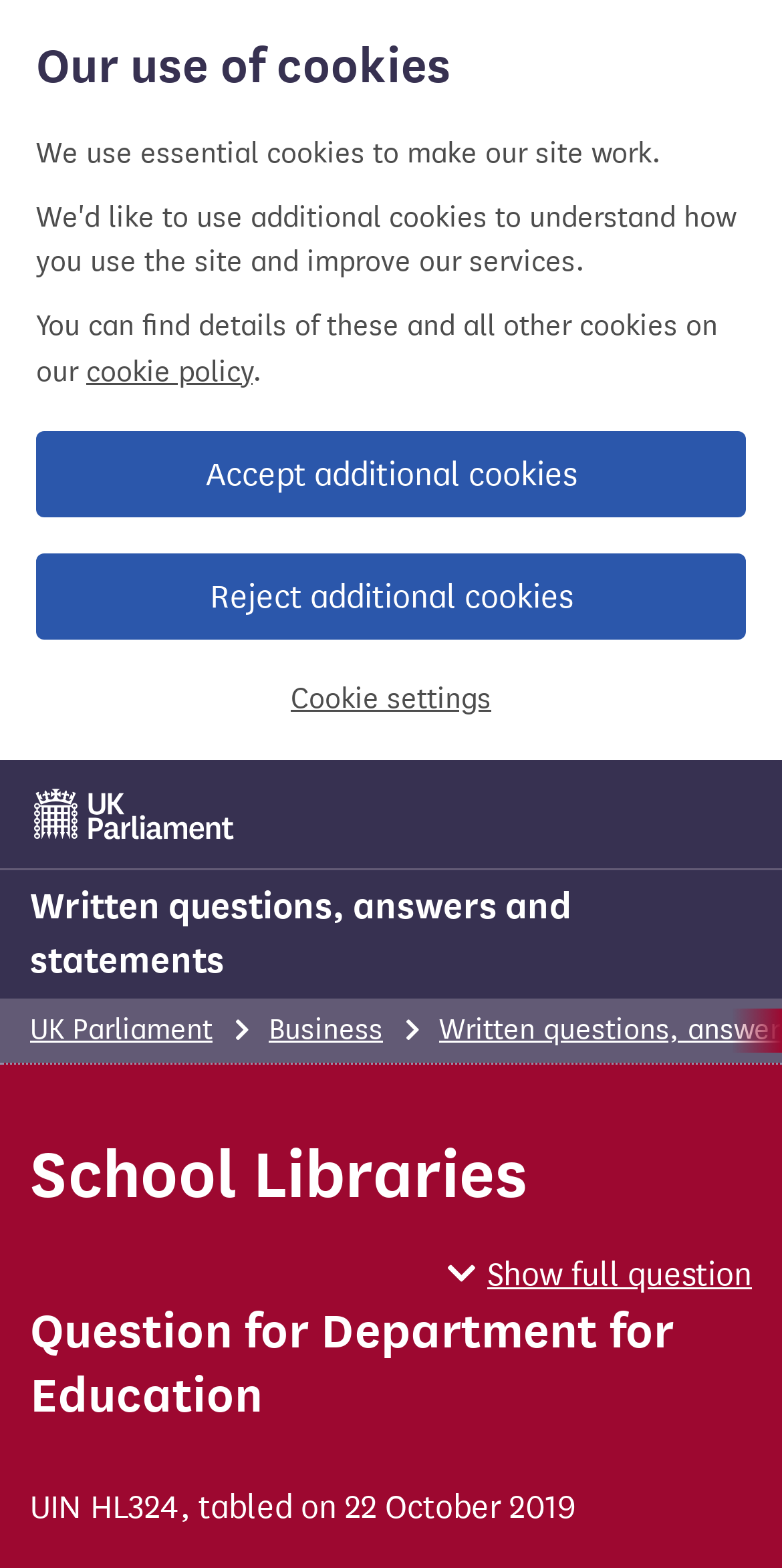Please provide a one-word or phrase answer to the question: 
What is the topic of the question mentioned on the webpage?

School Libraries